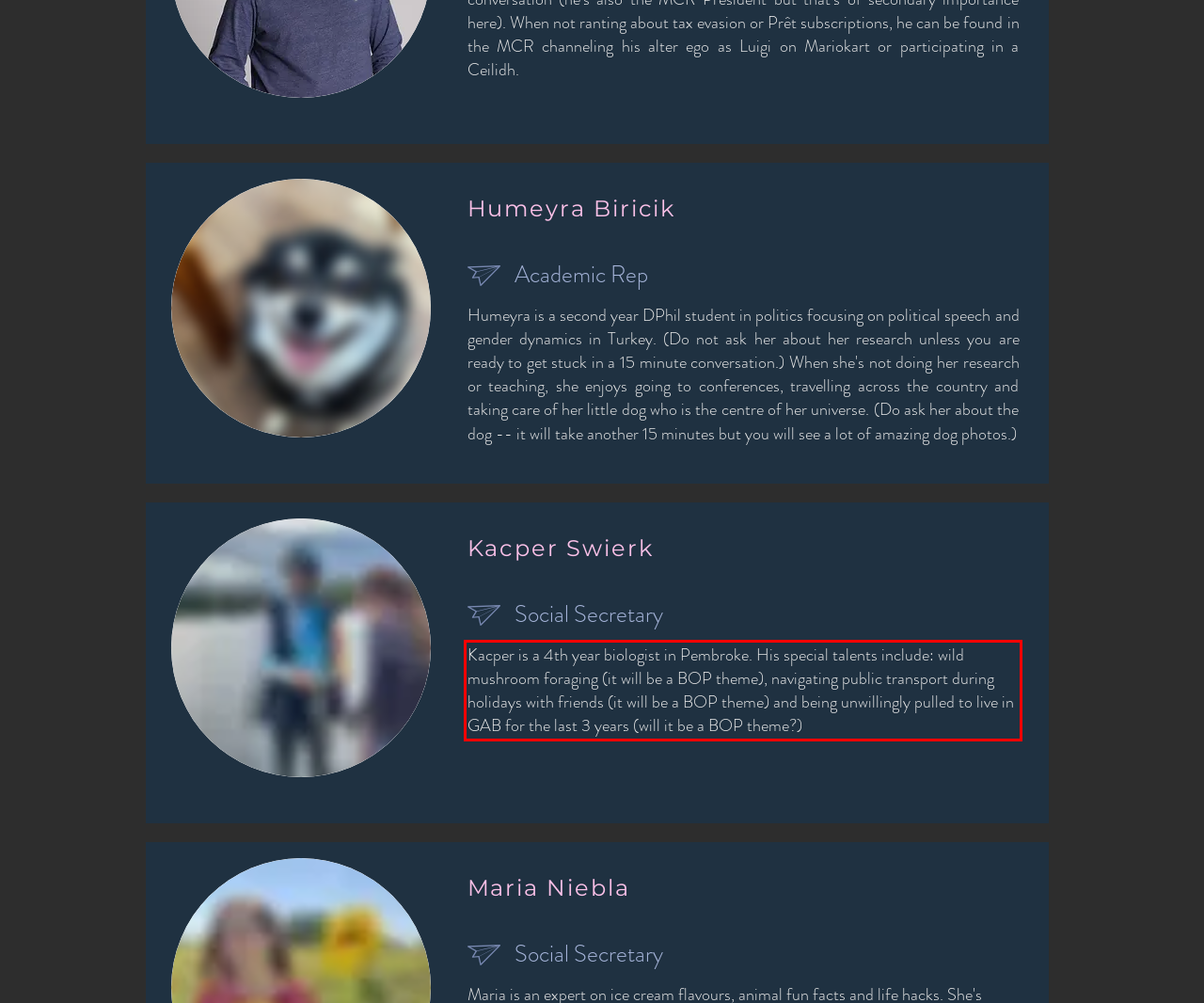You have a screenshot with a red rectangle around a UI element. Recognize and extract the text within this red bounding box using OCR.

Kacper is a 4th year biologist in Pembroke. His special talents include: wild mushroom foraging (it will be a BOP theme), navigating public transport during holidays with friends (it will be a BOP theme) and being unwillingly pulled to live in GAB for the last 3 years (will it be a BOP theme?)